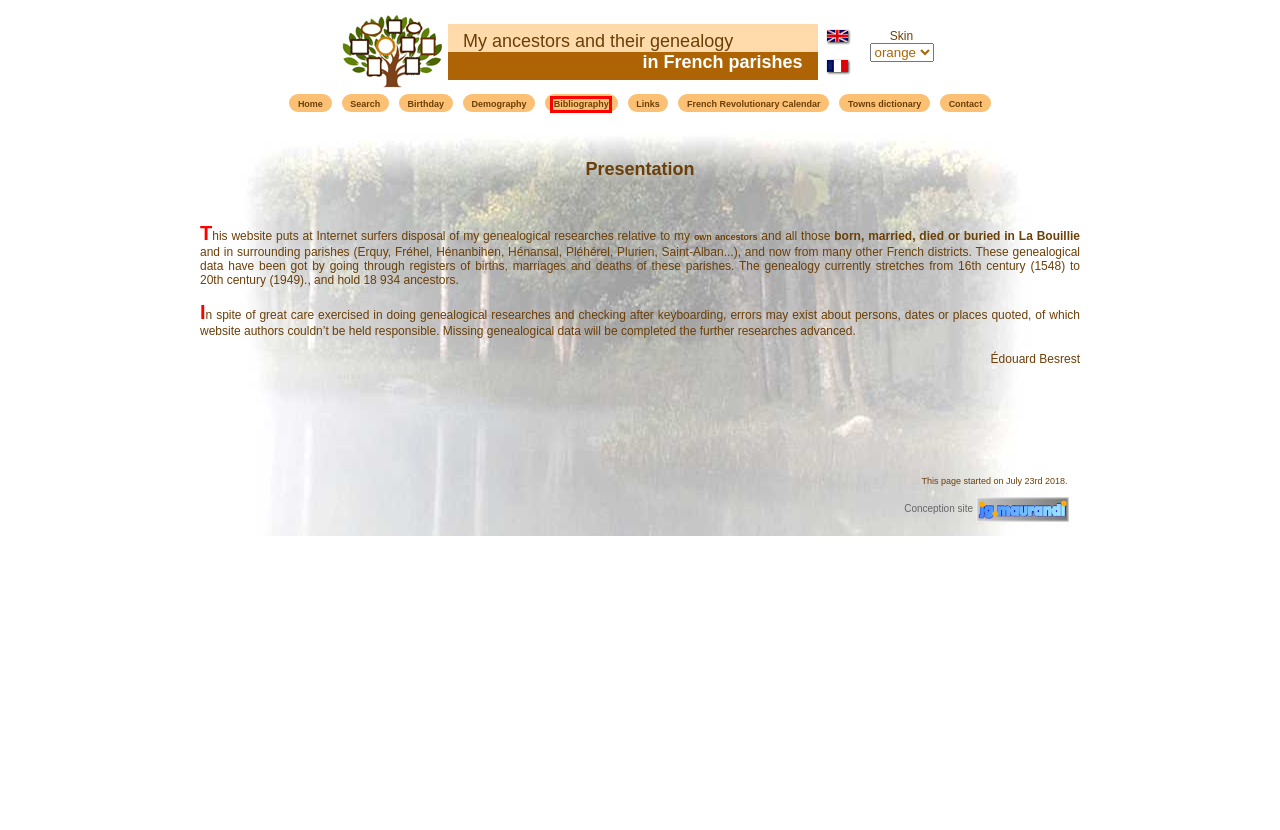You are provided a screenshot of a webpage featuring a red bounding box around a UI element. Choose the webpage description that most accurately represents the new webpage after clicking the element within the red bounding box. Here are the candidates:
A. French Revolutionary Calendar - My ancestors and their genealogy
B. Links - My ancestors and their genealogy
C. Demography
D. Jean-Gabriel Maurandi, conception de sites internet
E. BESREST Édouard Augustin Joseph
F. Towns dictionary
G. Bibliography - My ancestors and their genealogy
H. Birthday

G